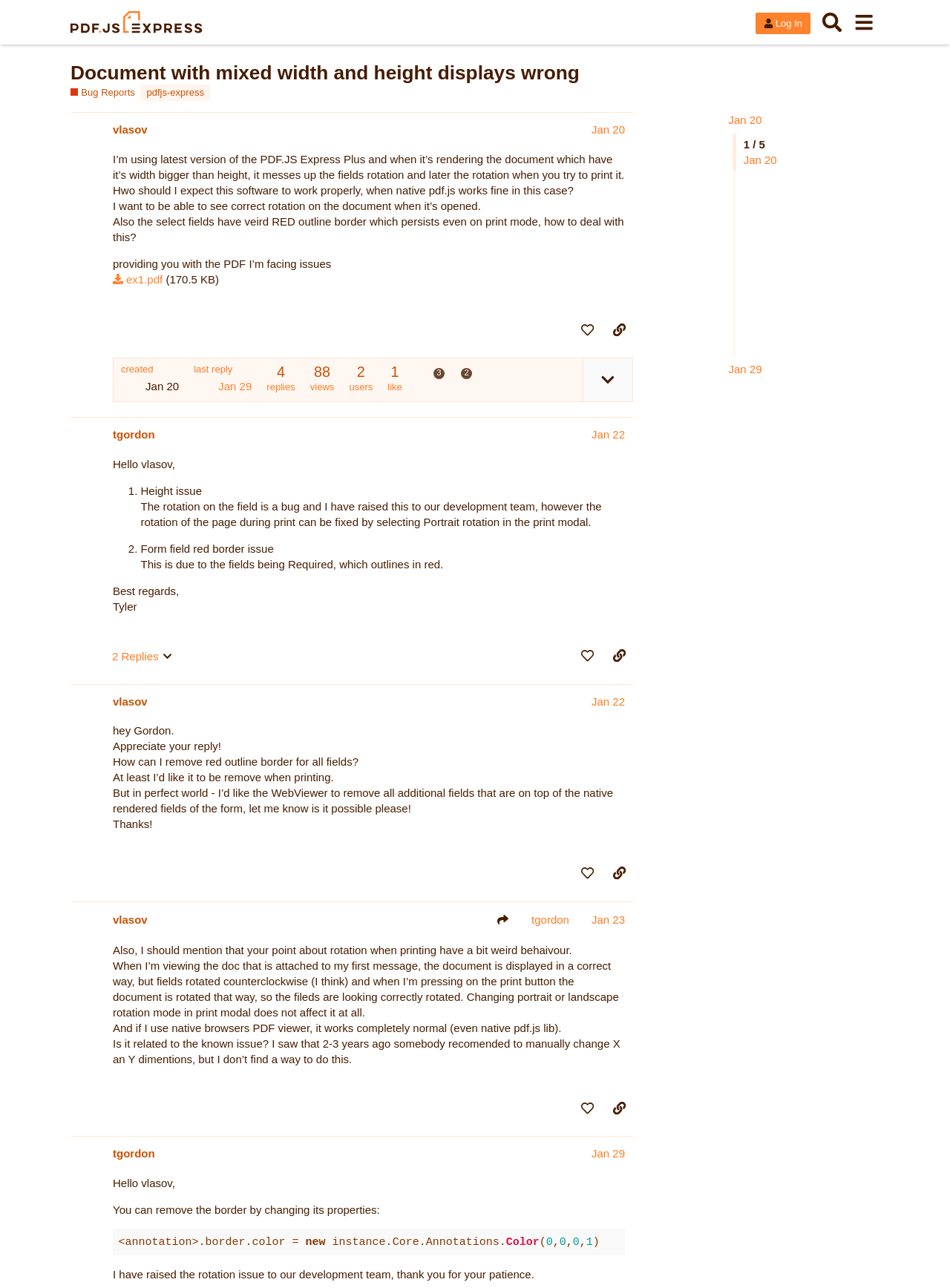Please identify the bounding box coordinates of the area that needs to be clicked to follow this instruction: "Reply to the post by tgordon".

[0.11, 0.499, 0.189, 0.519]